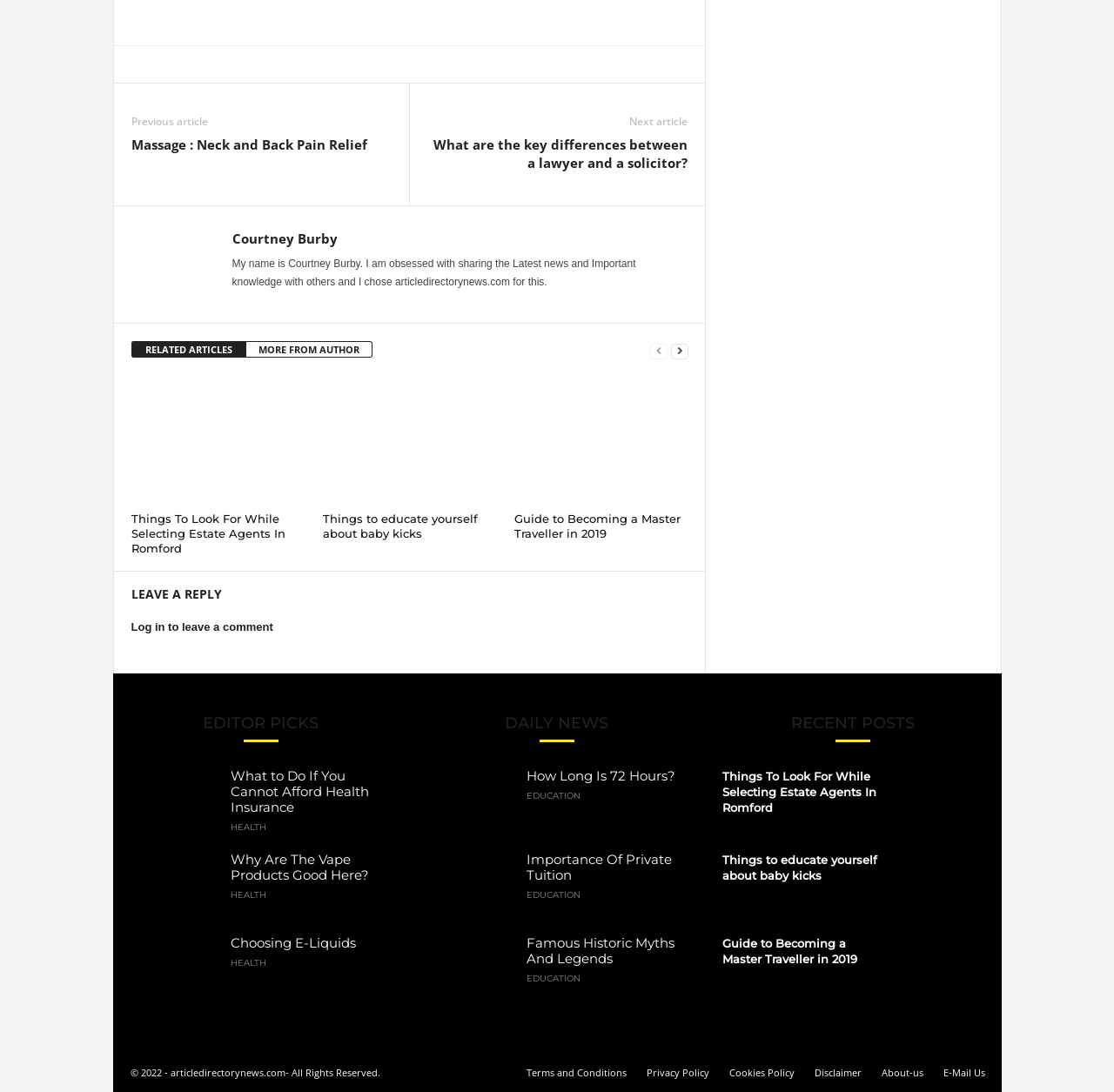What is the category of the article 'What to Do If You Cannot Afford Health Insurance'?
Based on the image, answer the question with as much detail as possible.

The article 'What to Do If You Cannot Afford Health Insurance' is categorized under 'HEALTH' as indicated by the link 'HEALTH' next to the article title.